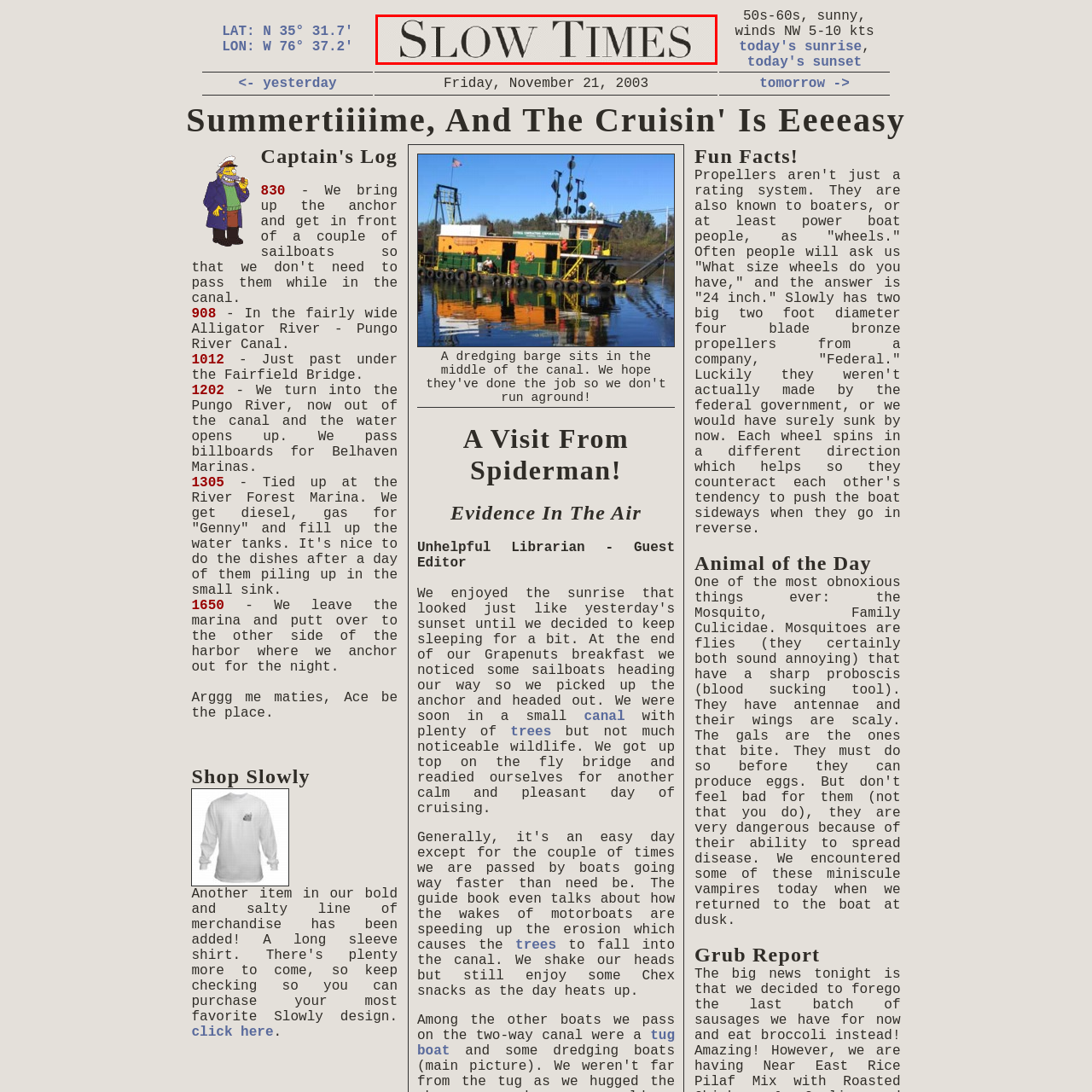Observe the image segment inside the red bounding box and answer concisely with a single word or phrase: What is the likely theme of the webpage?

Slower-paced lifestyle